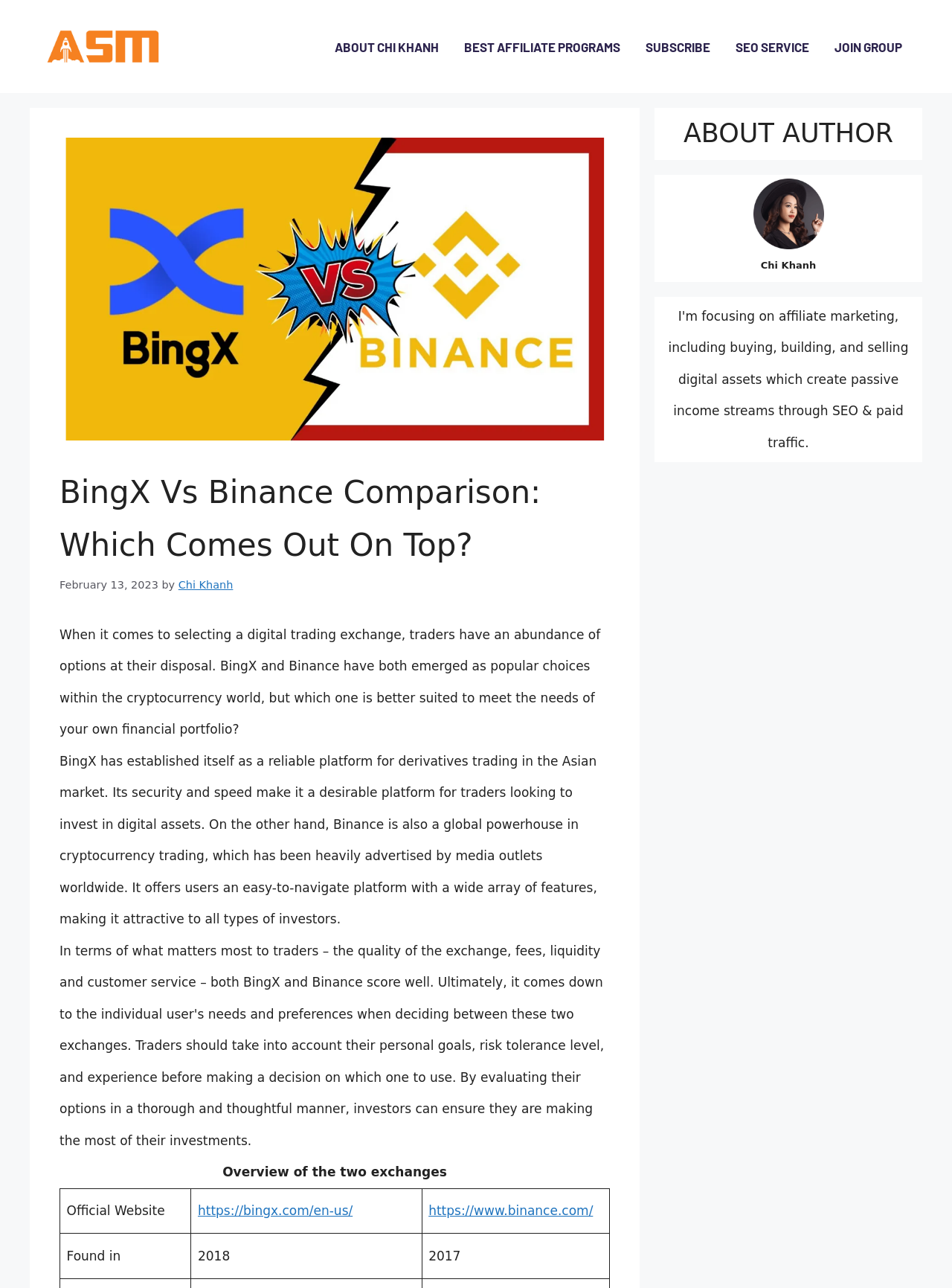Find the bounding box coordinates for the element that must be clicked to complete the instruction: "Read the article about BingX vs Binance comparison". The coordinates should be four float numbers between 0 and 1, indicated as [left, top, right, bottom].

[0.062, 0.362, 0.641, 0.444]